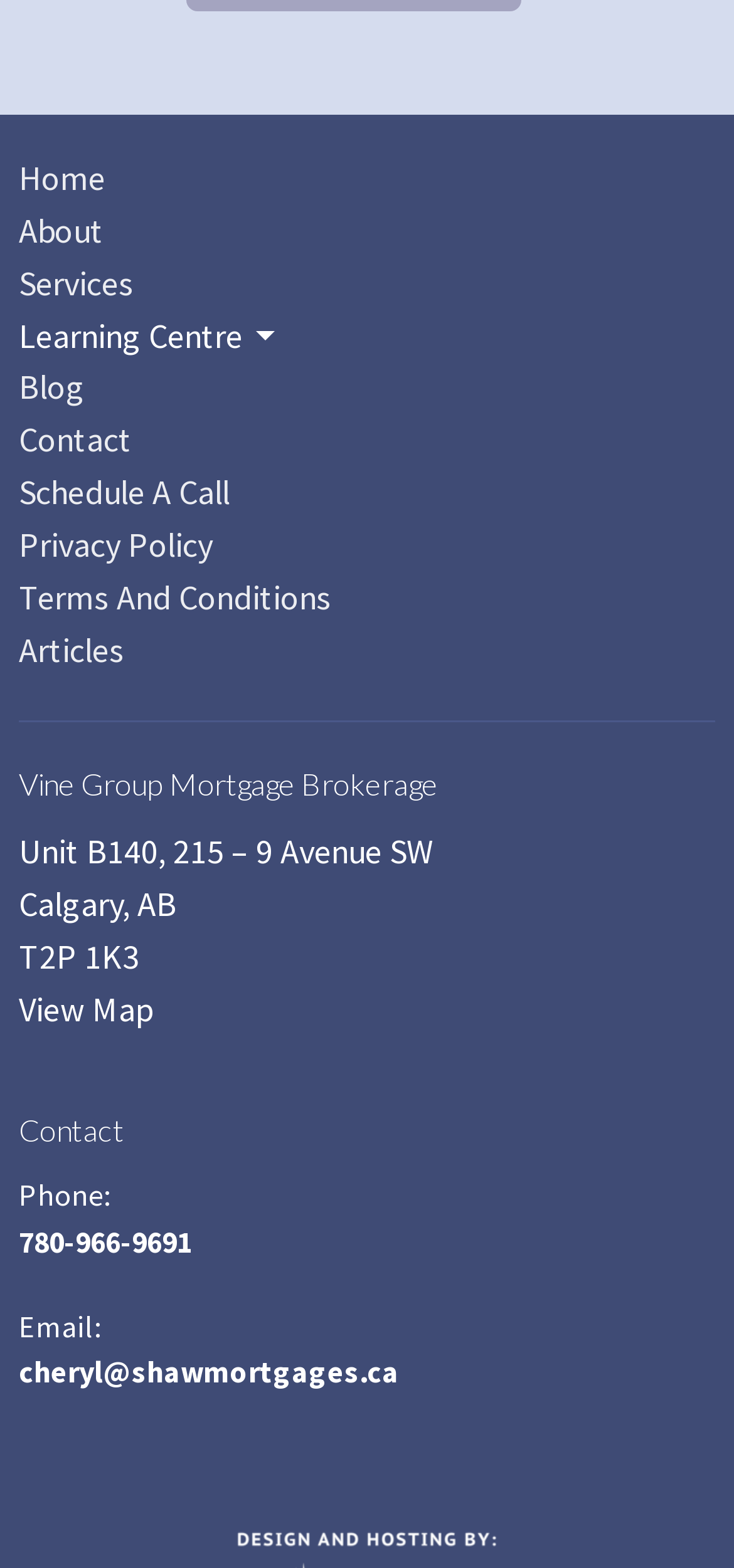What is the email address of Cheryl?
Utilize the information in the image to give a detailed answer to the question.

The email address of Cheryl can be found in the link element on the webpage, which is 'cheryl@shawmortgages.ca'.